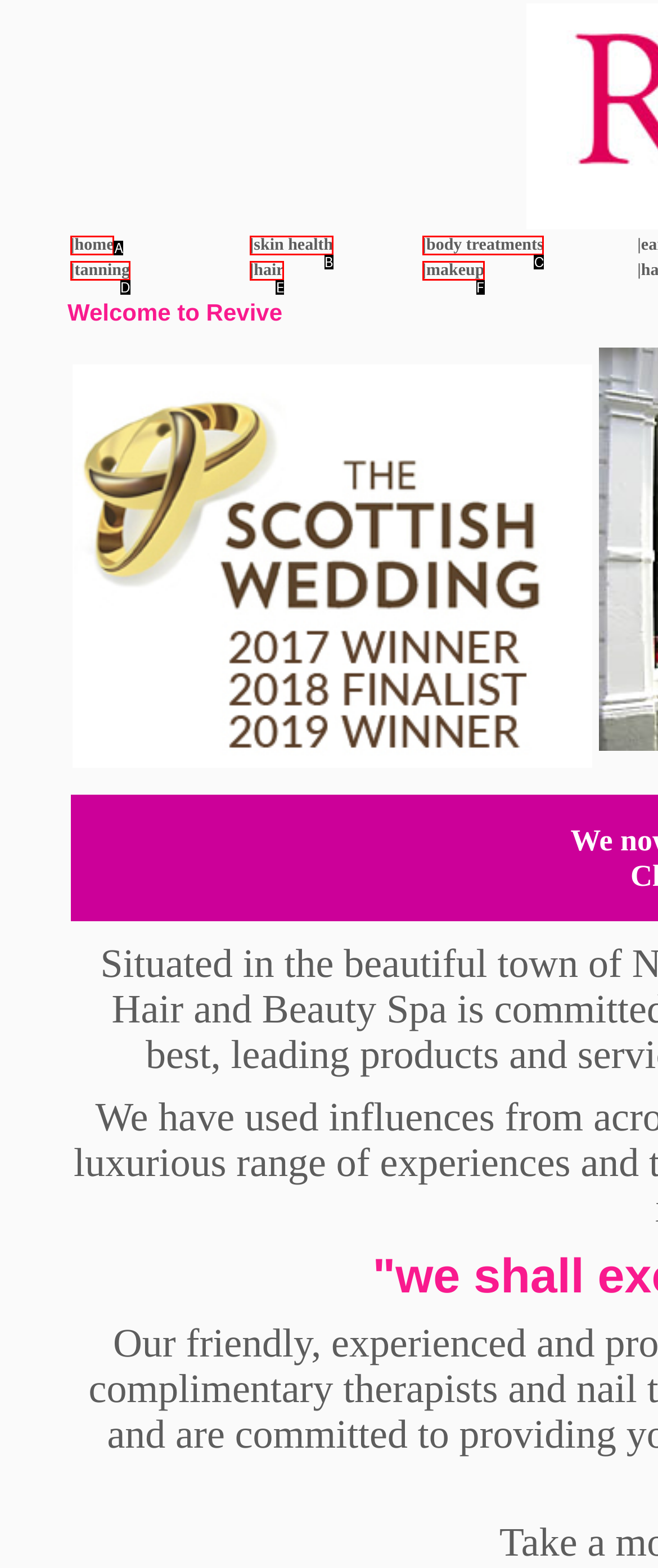Select the letter that corresponds to the description: |tanning. Provide your answer using the option's letter.

D